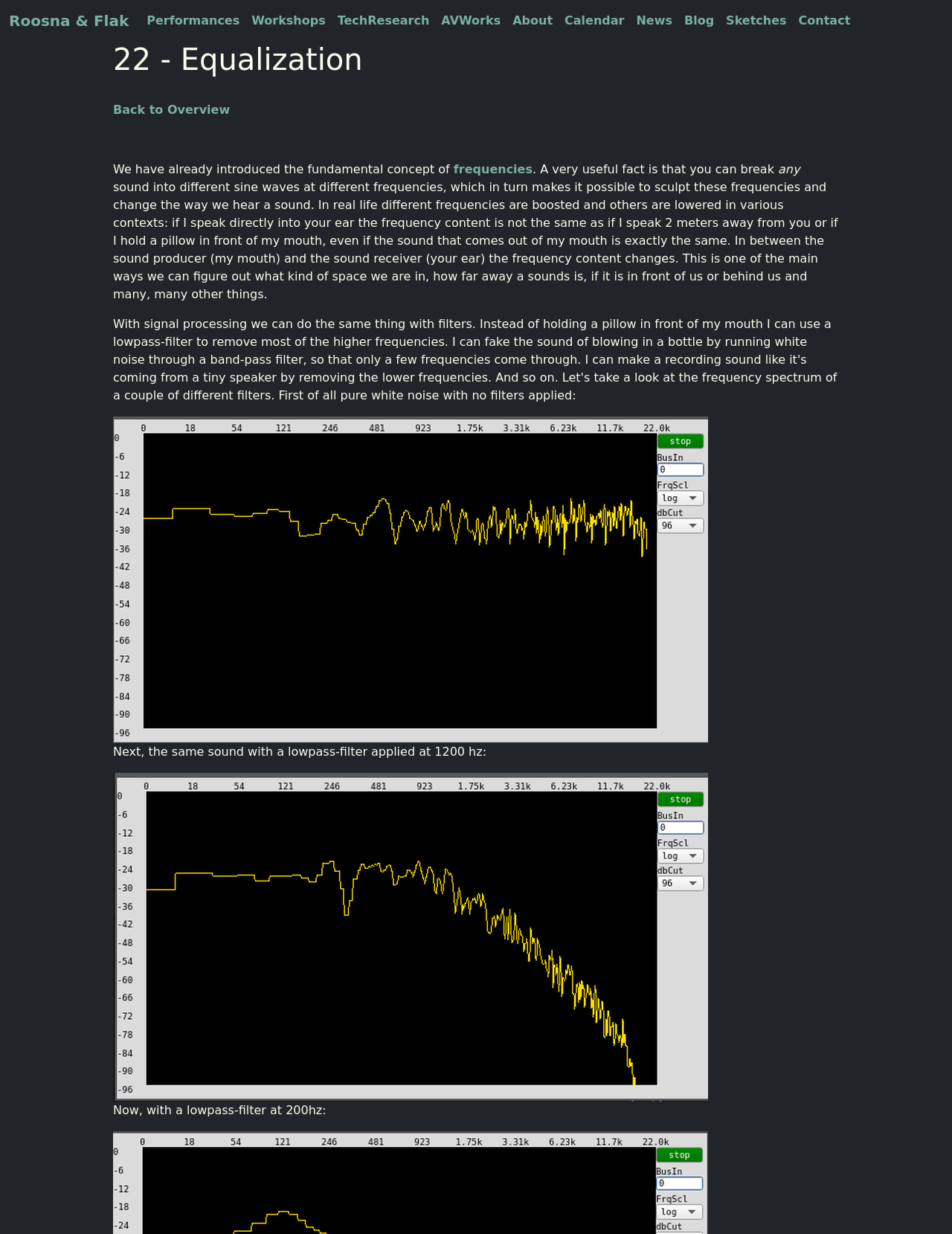Answer the following in one word or a short phrase: 
What is the name of the website?

Roosna & Flak